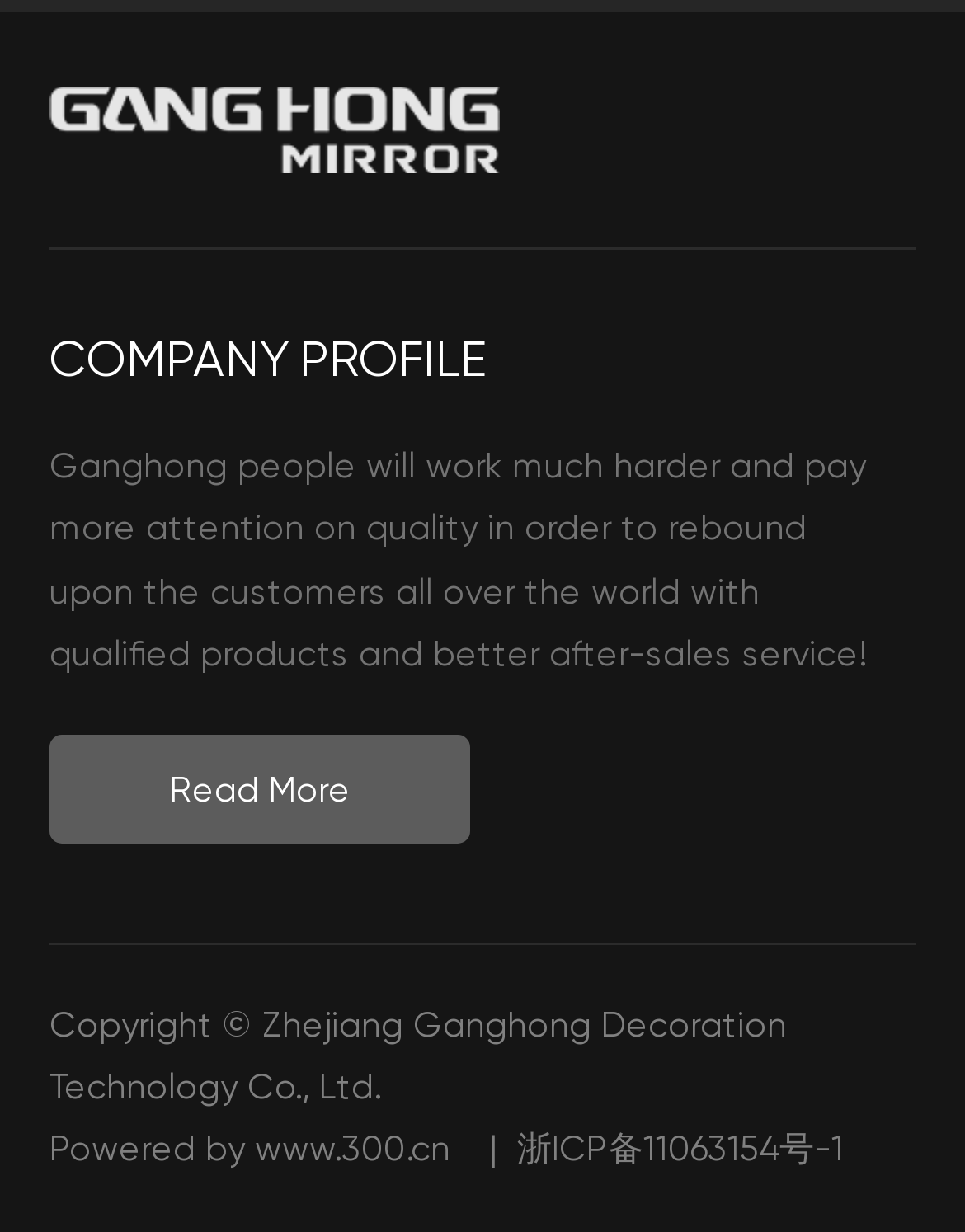Examine the image and give a thorough answer to the following question:
What is the purpose of the 'Read More' link?

The 'Read More' link is likely to provide more information about the company profile, as it is placed below the StaticText element 'COMPANY PROFILE' and the descriptive text about the company's goal.